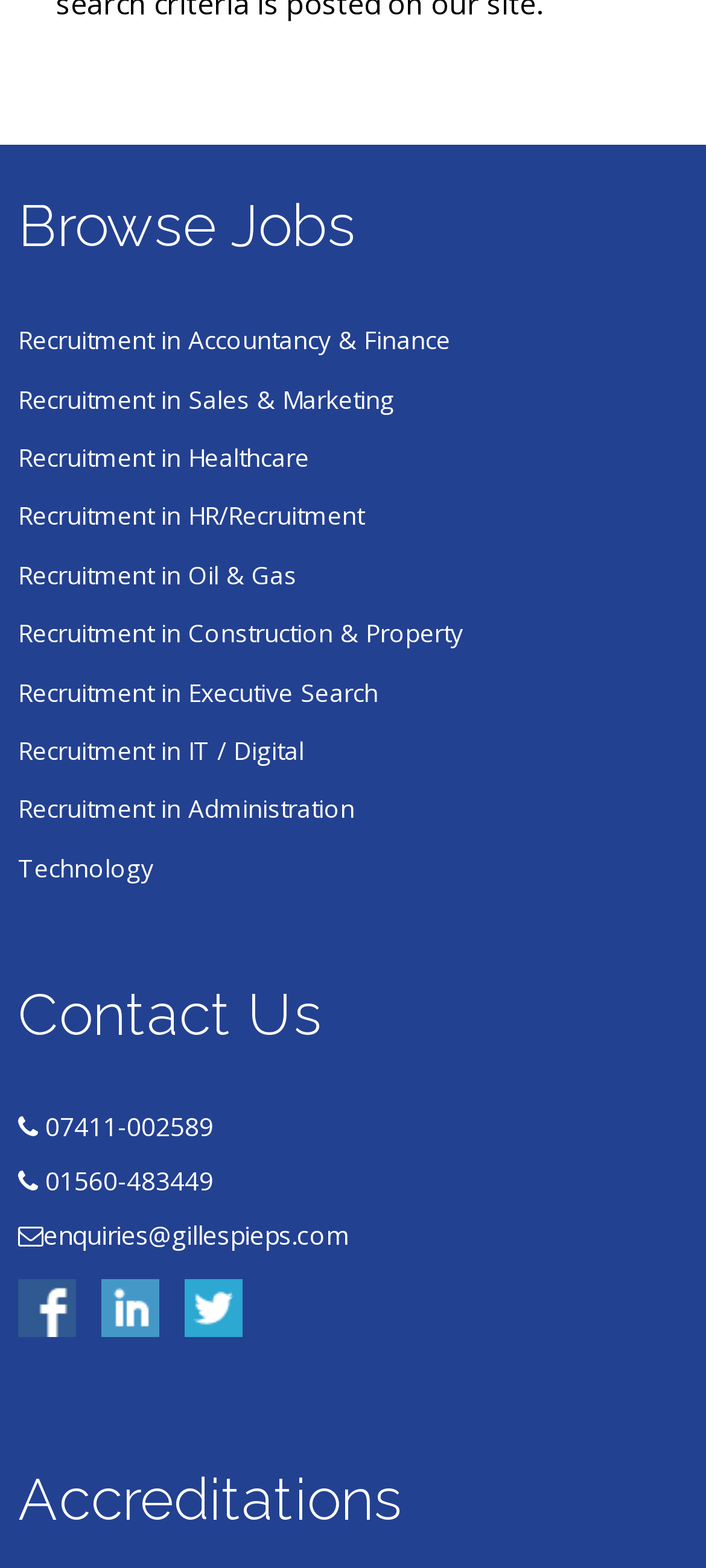Locate the UI element described by Recruitment in HR/Recruitment in the provided webpage screenshot. Return the bounding box coordinates in the format (top-left x, top-left y, bottom-right x, bottom-right y), ensuring all values are between 0 and 1.

[0.026, 0.313, 0.515, 0.346]